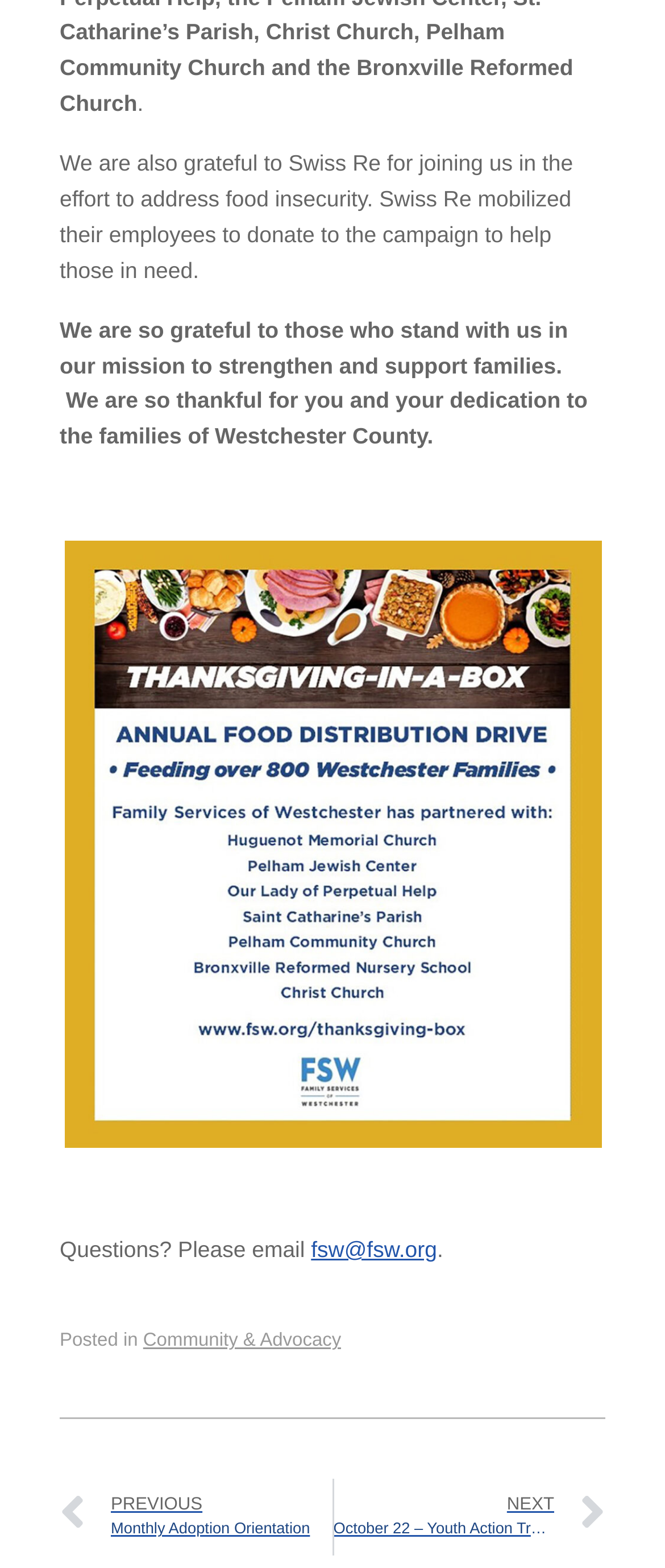Extract the bounding box coordinates of the UI element described: "PrevPreviousMonthly Adoption Orientation". Provide the coordinates in the format [left, top, right, bottom] with values ranging from 0 to 1.

[0.09, 0.943, 0.499, 0.992]